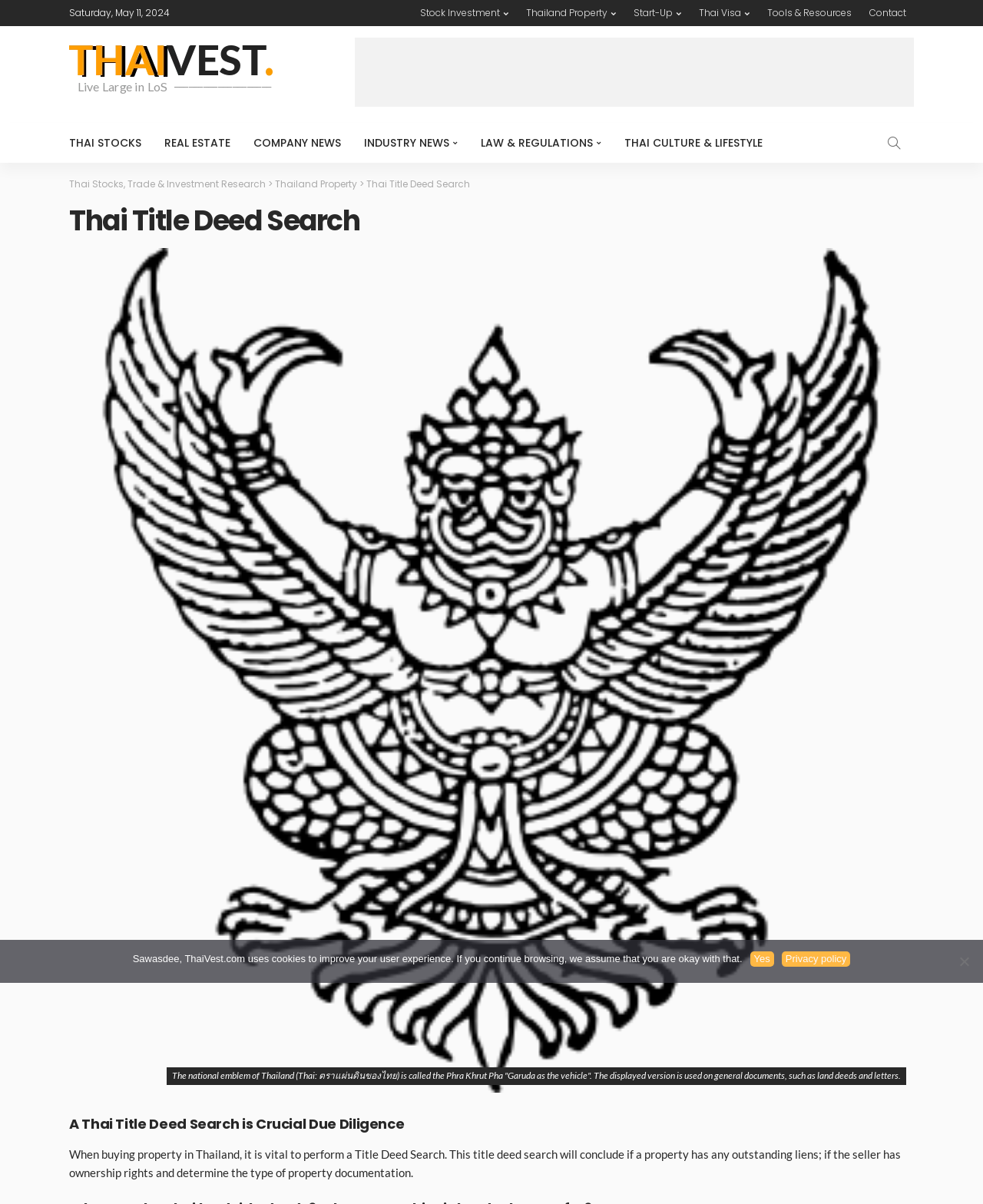Find the bounding box coordinates of the element to click in order to complete this instruction: "Check Recent Posts". The bounding box coordinates must be four float numbers between 0 and 1, denoted as [left, top, right, bottom].

None